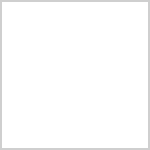Elaborate on the elements present in the image.

The image likely relates to a section titled "Low Carb High Fat Diet Meal Plan," which appears in the context of related posts on a nutrition-focused website. This section emphasizes dietary plans and nutritional strategies centered around low carbohydrate and high fat intake. The specific image is designed to visually represent this meal plan, offering insights into meal options that align with this dietary approach. The overall theme encourages readers to explore healthy eating practices, which are important for weight management and overall wellness.